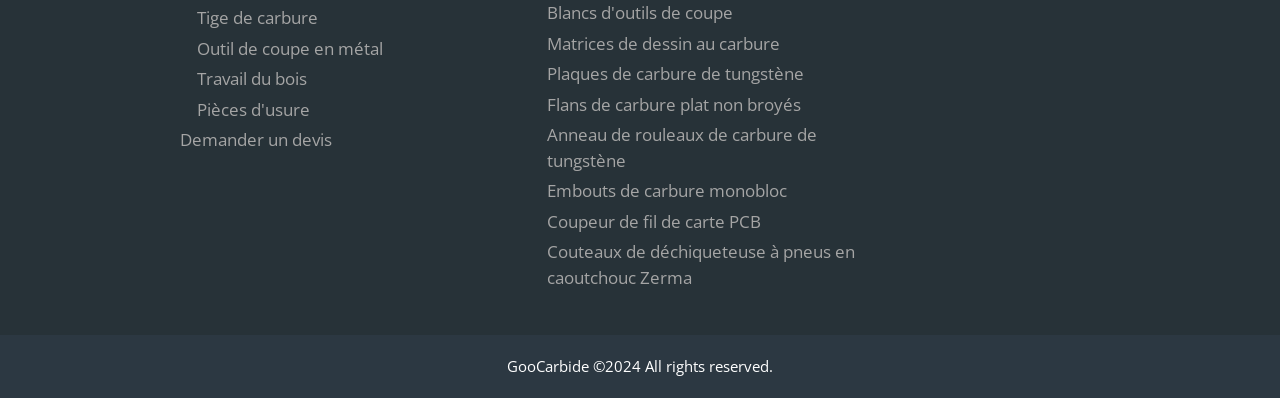Based on the image, provide a detailed and complete answer to the question: 
What is the purpose of the link 'Demander un devis'?

Based on the text of the link 'Demander un devis', I inferred that its purpose is to request a quote, likely for a product or service offered on the webpage.